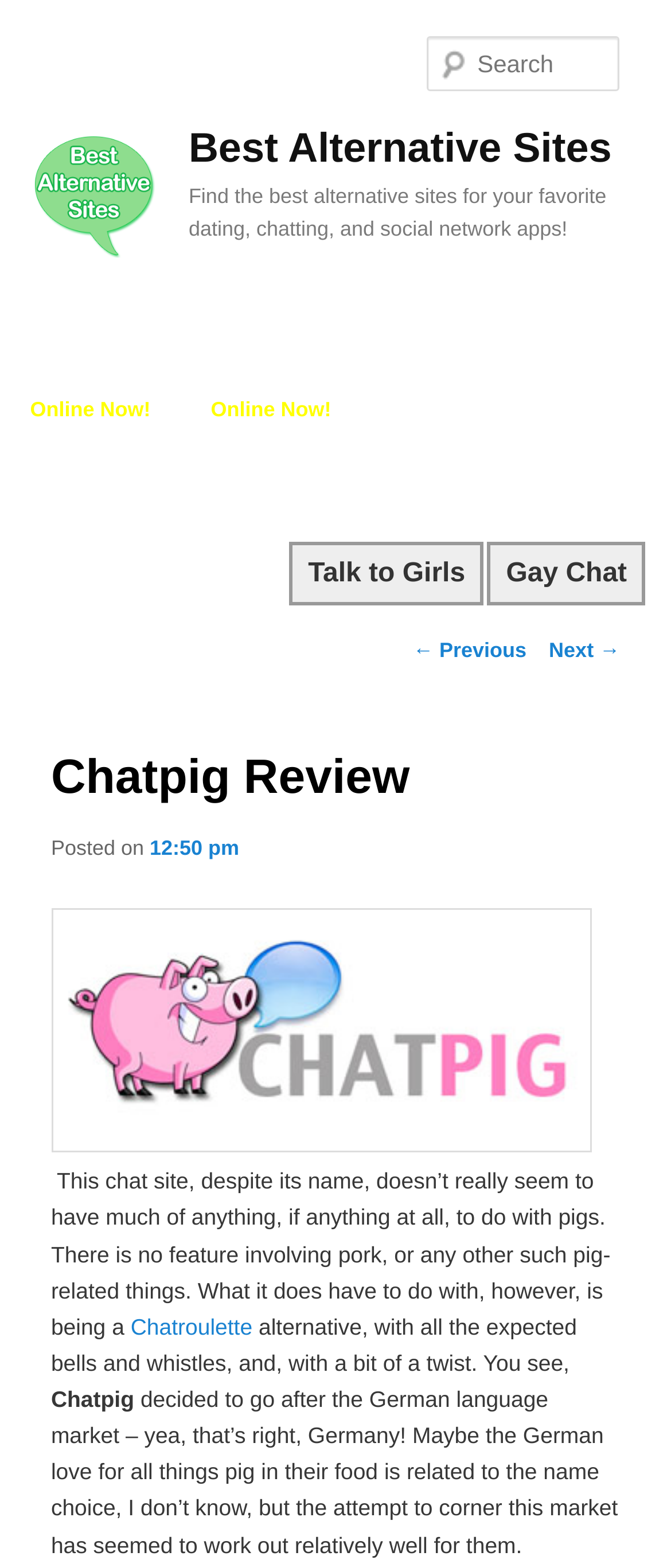Please find the bounding box coordinates of the element that must be clicked to perform the given instruction: "Quote Sabriel415's post". The coordinates should be four float numbers from 0 to 1, i.e., [left, top, right, bottom].

None